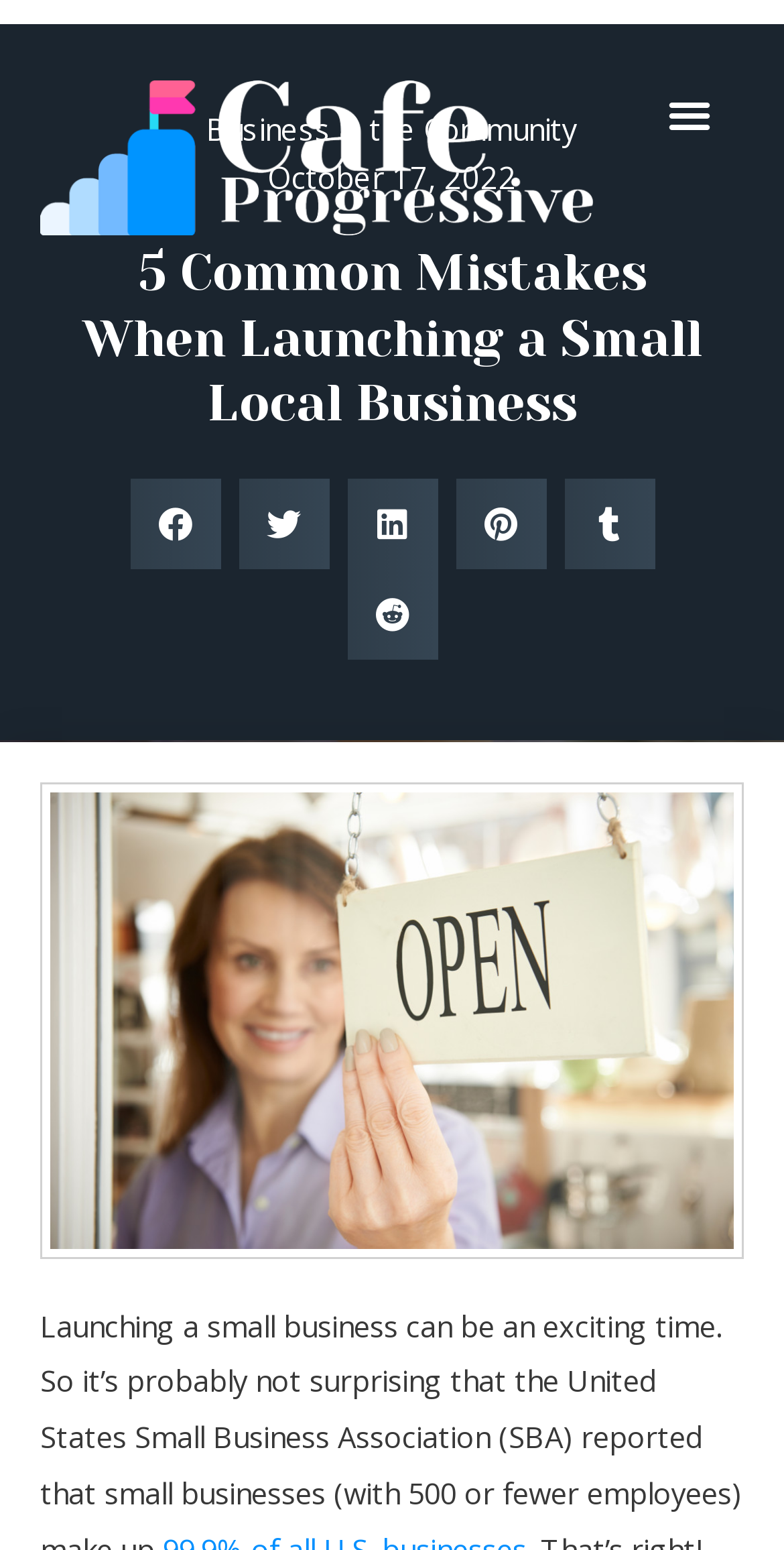Refer to the image and provide a thorough answer to this question:
What is the category of the article?

I found the category of the article by looking at the link element with the text 'Business & the Community', which is likely to be the category of the article.